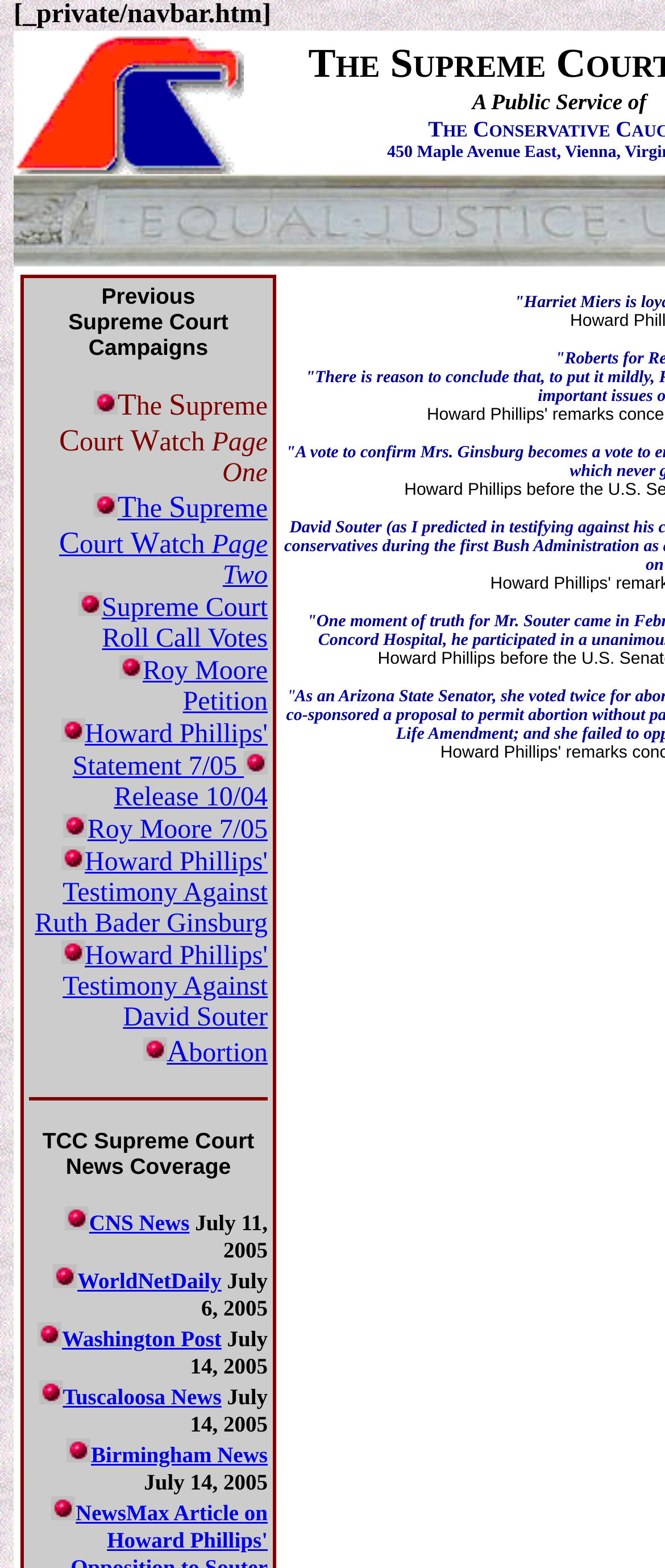What is the purpose of the webpage?
Answer the question with just one word or phrase using the image.

To provide information about the Supreme Court